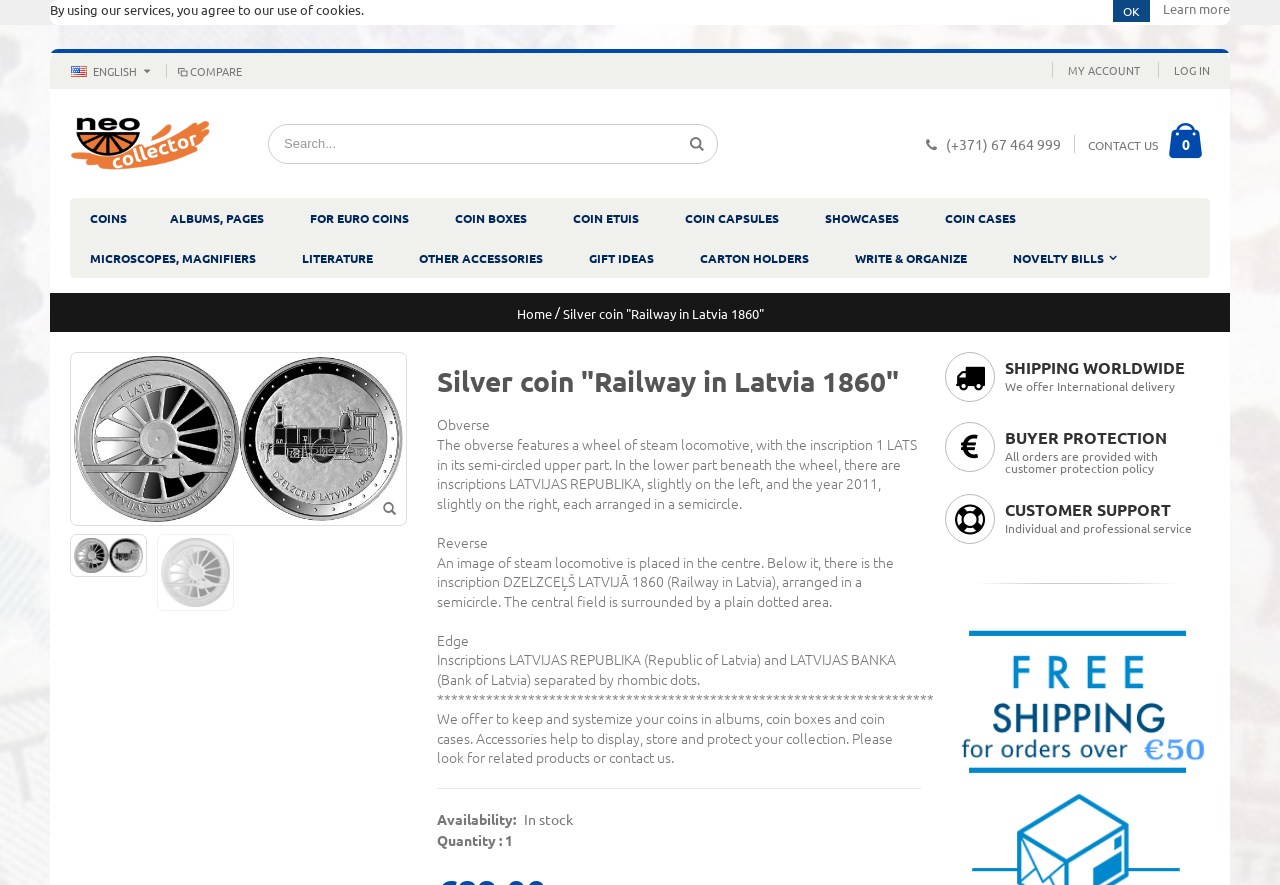Please extract the webpage's main title and generate its text content.

Silver coin "Railway in Latvia 1860"